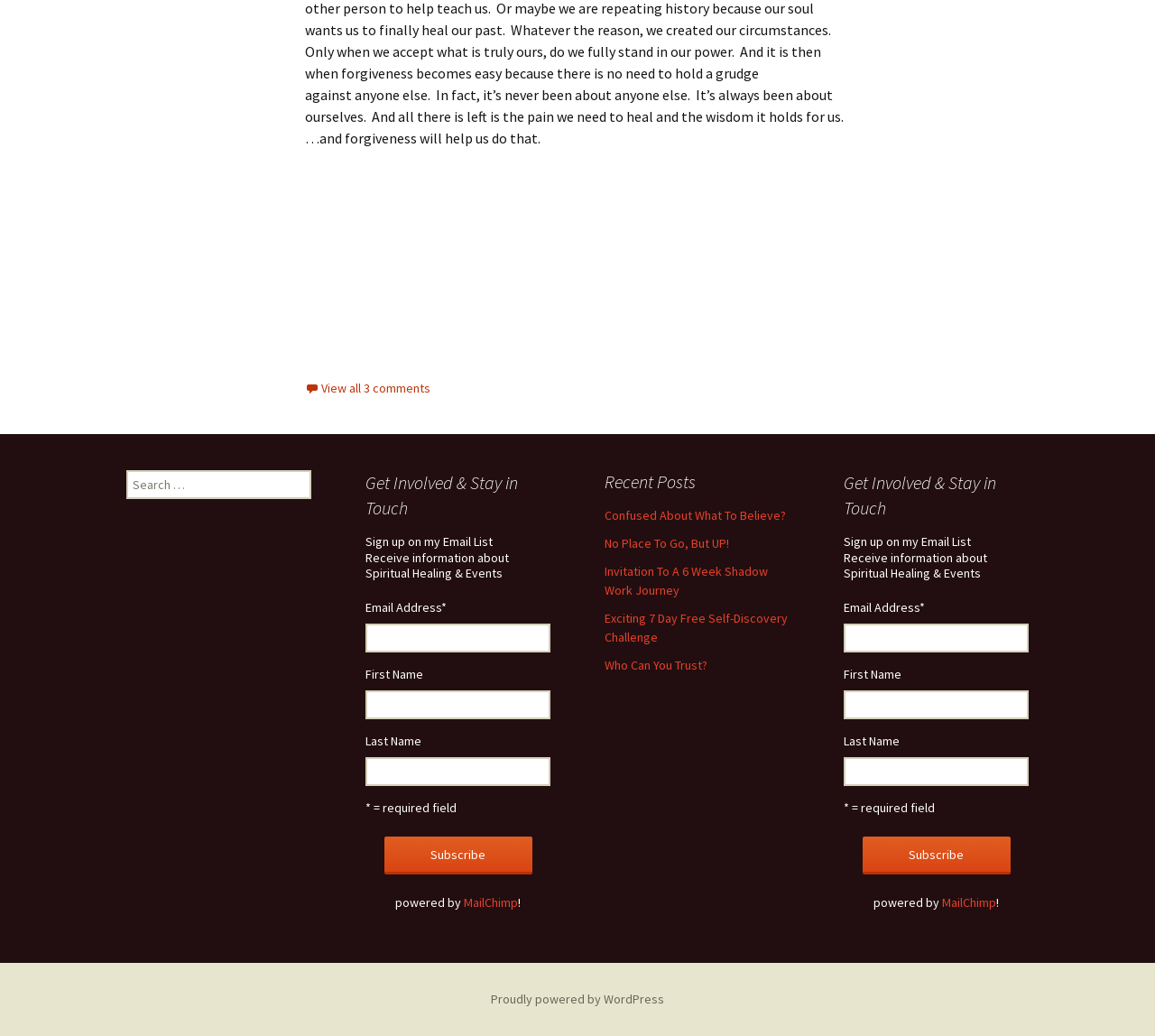Respond with a single word or phrase for the following question: 
How many recent posts are listed?

5